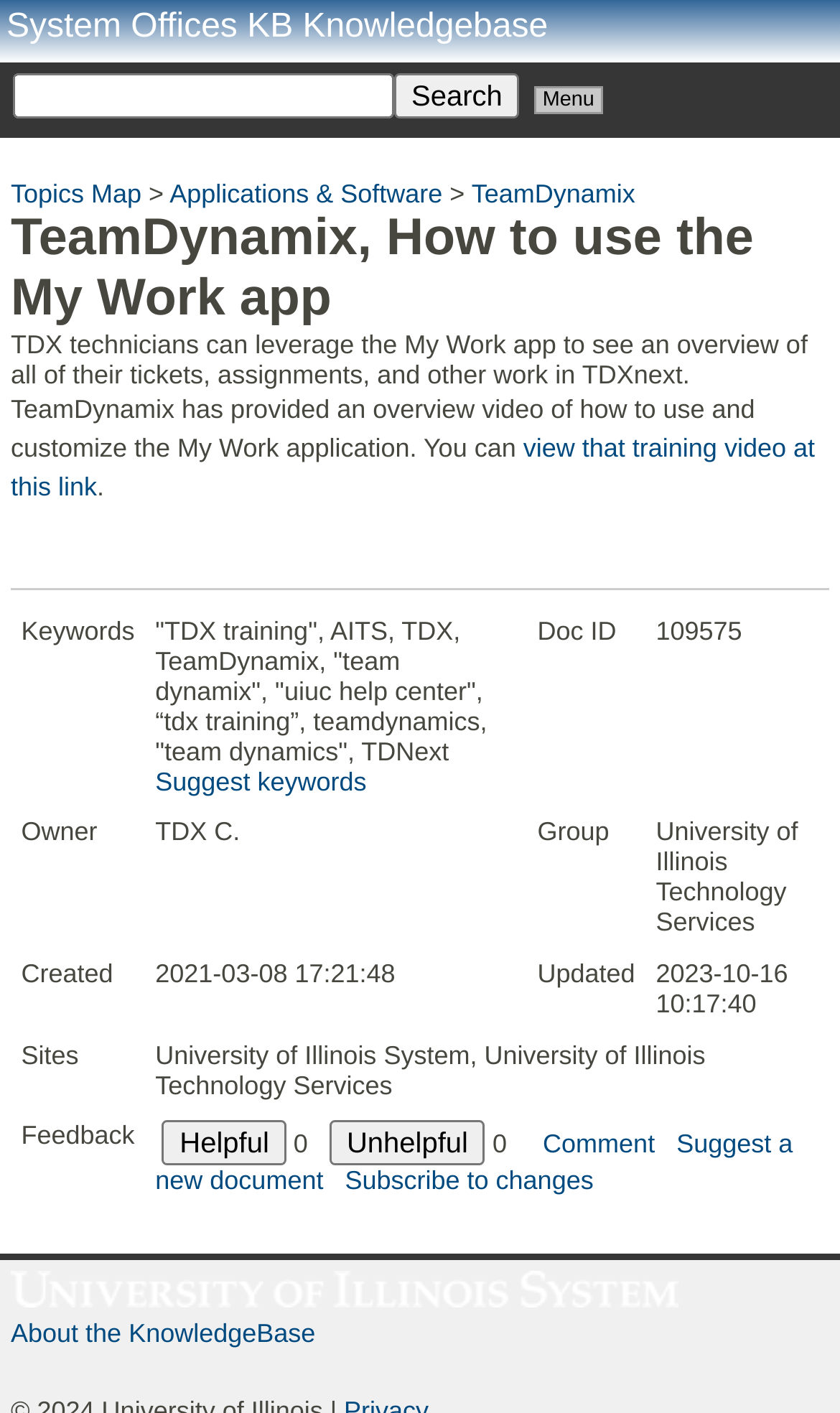Can you specify the bounding box coordinates for the region that should be clicked to fulfill this instruction: "Search for something".

[0.015, 0.052, 0.469, 0.084]